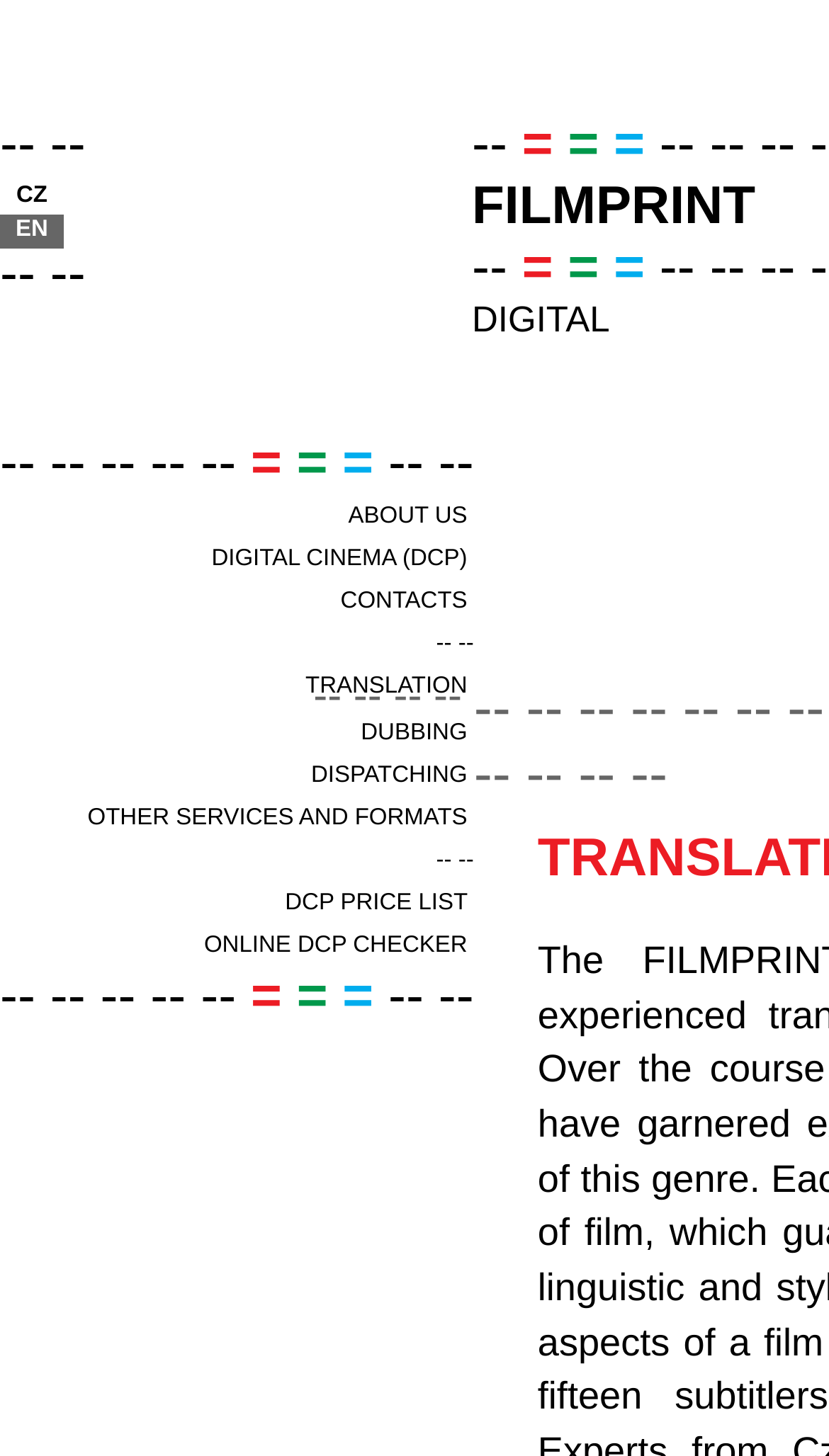Please specify the bounding box coordinates of the region to click in order to perform the following instruction: "Check DCP PRICE LIST".

[0.336, 0.611, 0.572, 0.629]